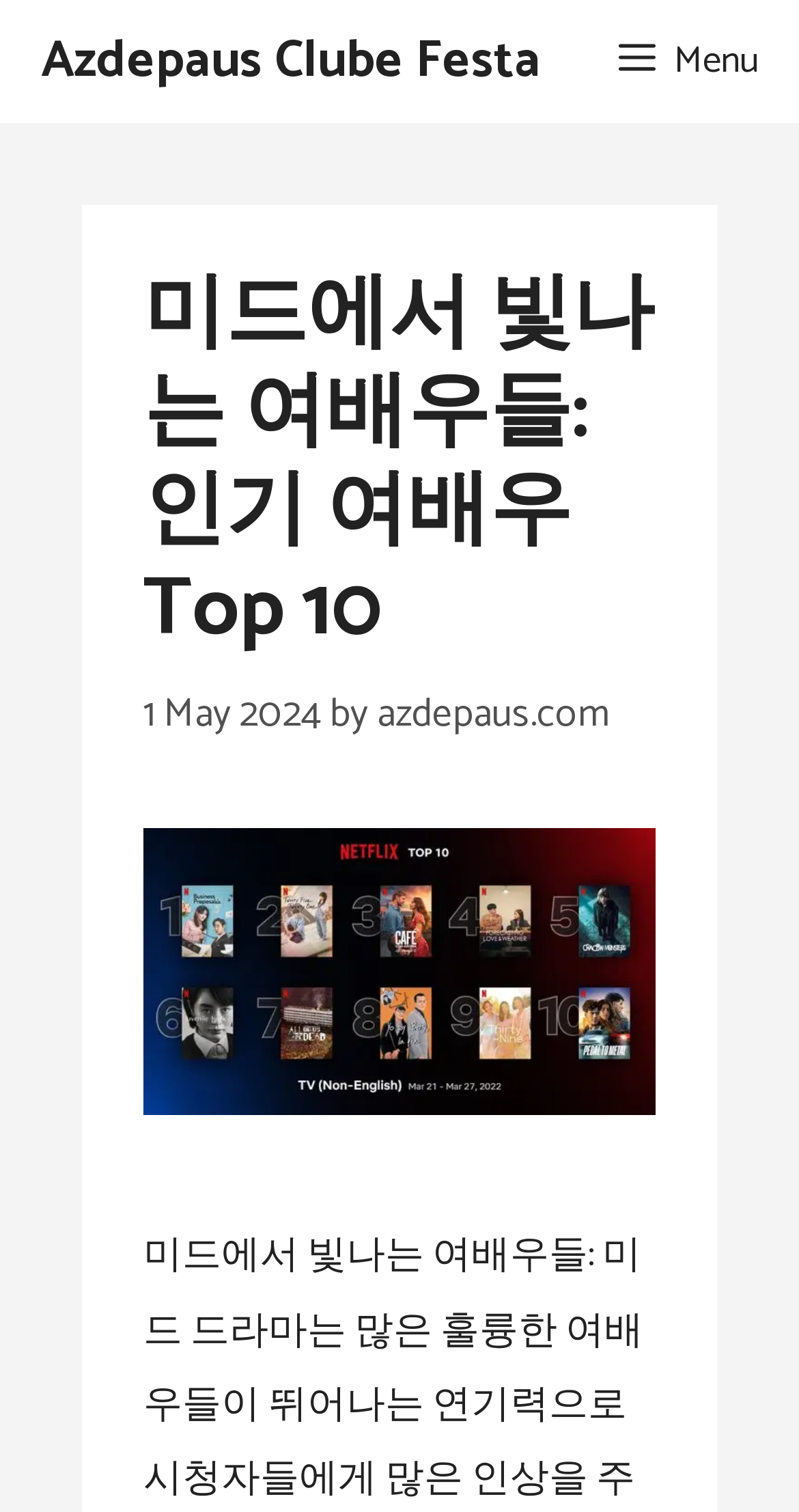Given the element description Menu, predict the bounding box coordinates for the UI element in the webpage screenshot. The format should be (top-left x, top-left y, bottom-right x, bottom-right y), and the values should be between 0 and 1.

[0.723, 0.0, 1.0, 0.081]